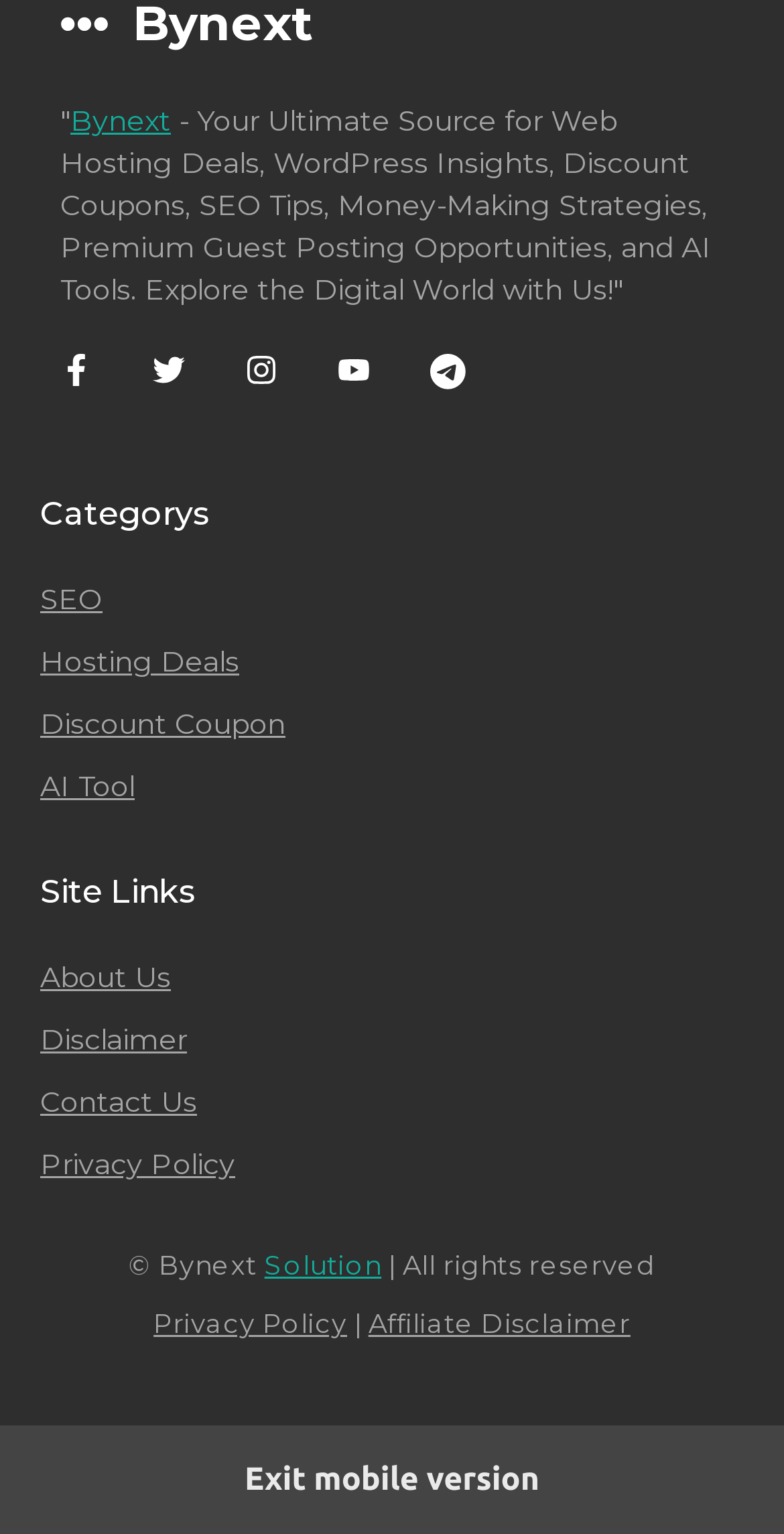Determine the bounding box coordinates for the area that should be clicked to carry out the following instruction: "Exit the mobile version".

[0.0, 0.929, 1.0, 1.0]